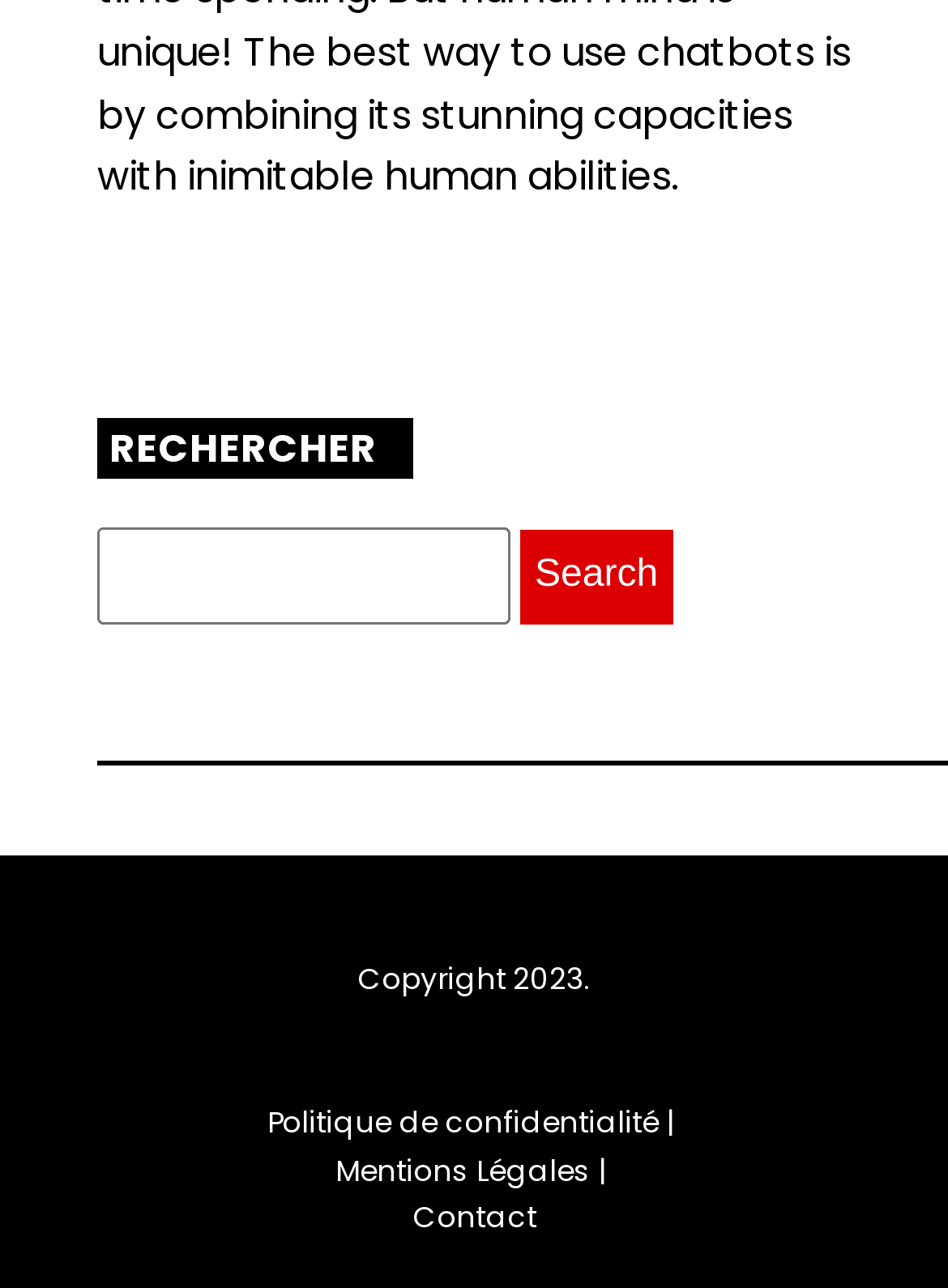From the webpage screenshot, predict the bounding box of the UI element that matches this description: "Mentions Légales |".

[0.354, 0.89, 0.646, 0.926]